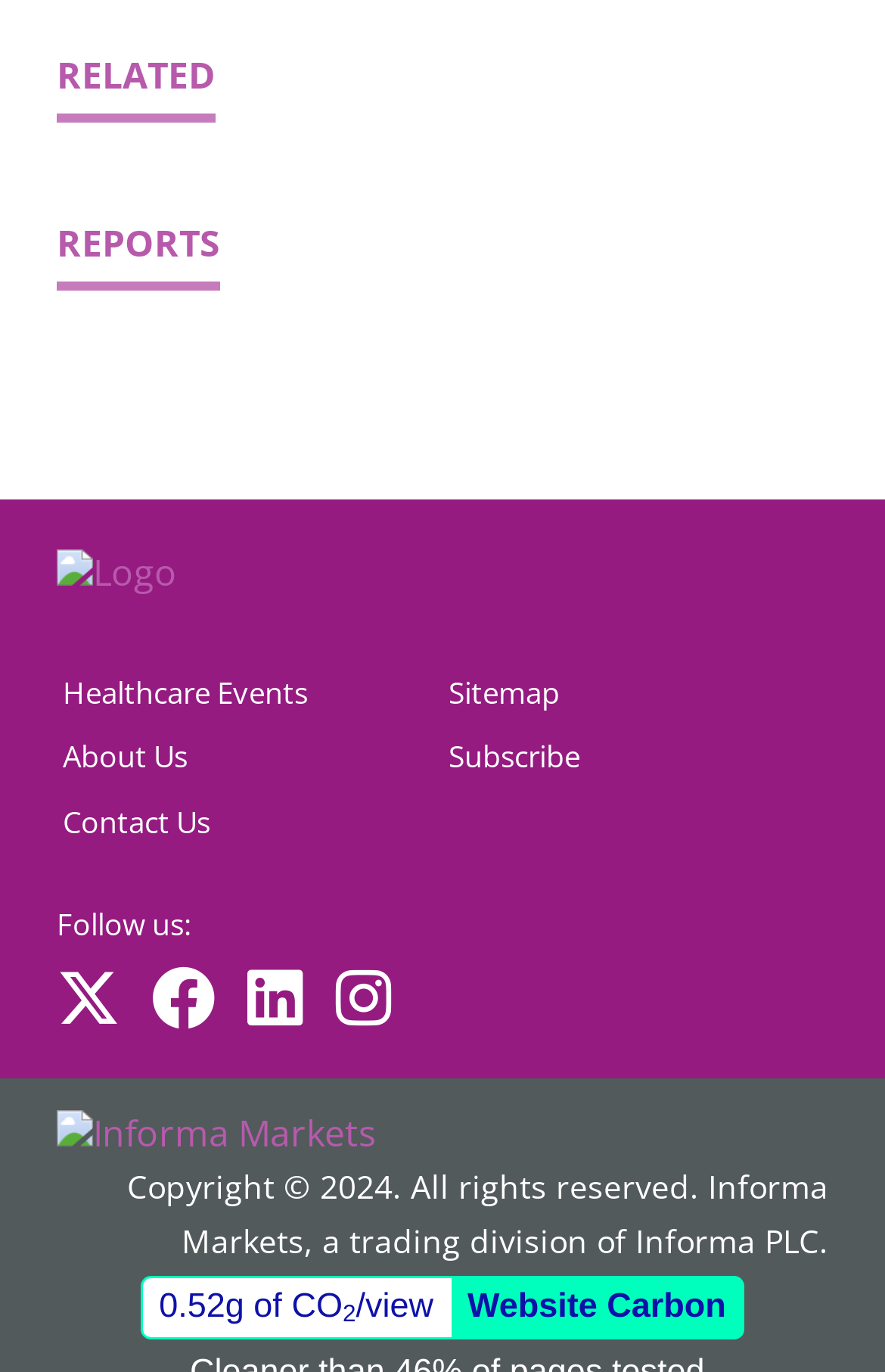Please predict the bounding box coordinates (top-left x, top-left y, bottom-right x, bottom-right y) for the UI element in the screenshot that fits the description: aria-label="Instagram" title="Instagram"

[0.362, 0.716, 0.462, 0.753]